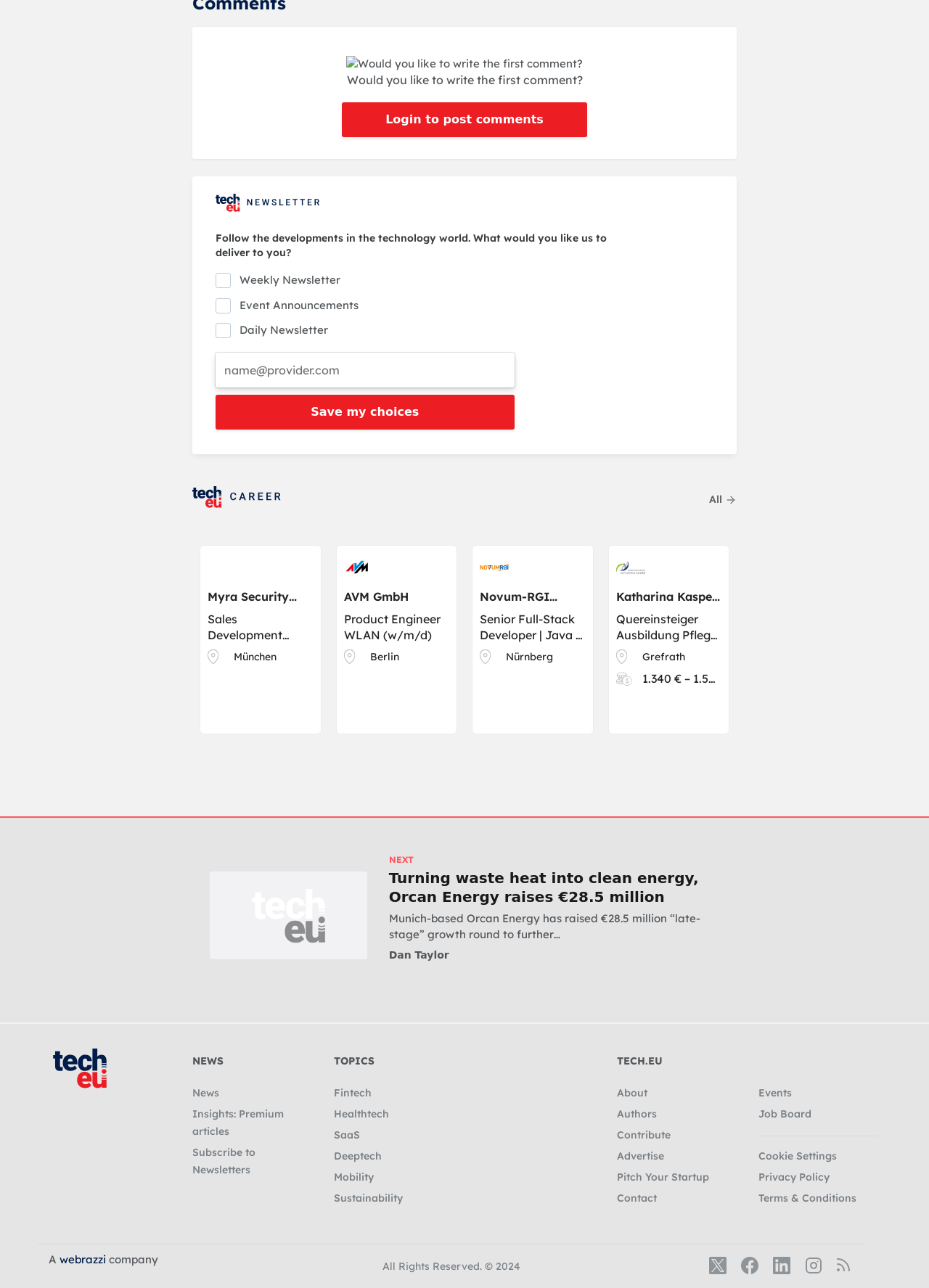Pinpoint the bounding box coordinates of the clickable element needed to complete the instruction: "Read the article 'Turning waste heat into clean energy, Orcan Energy raises €28.5 million'". The coordinates should be provided as four float numbers between 0 and 1: [left, top, right, bottom].

[0.226, 0.677, 0.395, 0.745]